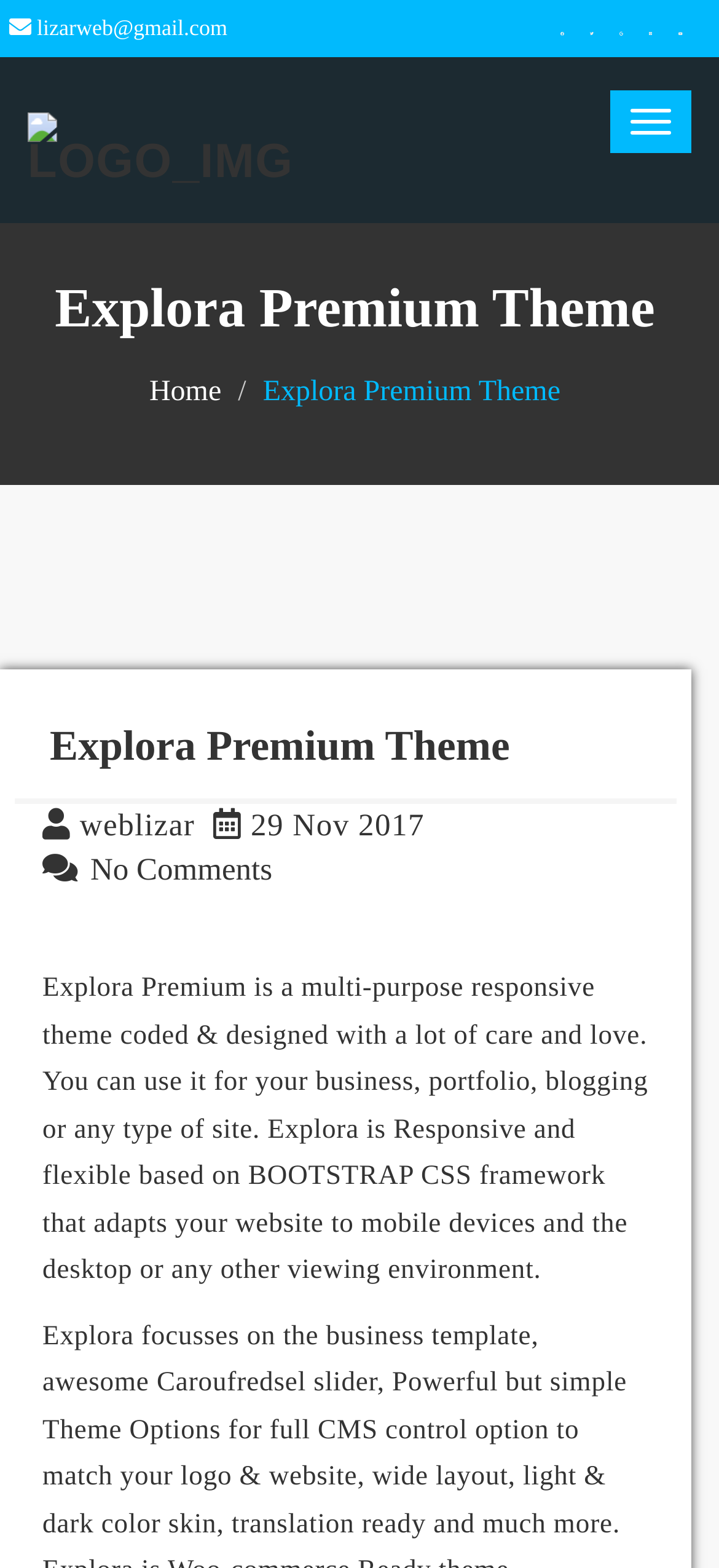How many comments are there?
Please use the image to provide a one-word or short phrase answer.

No Comments